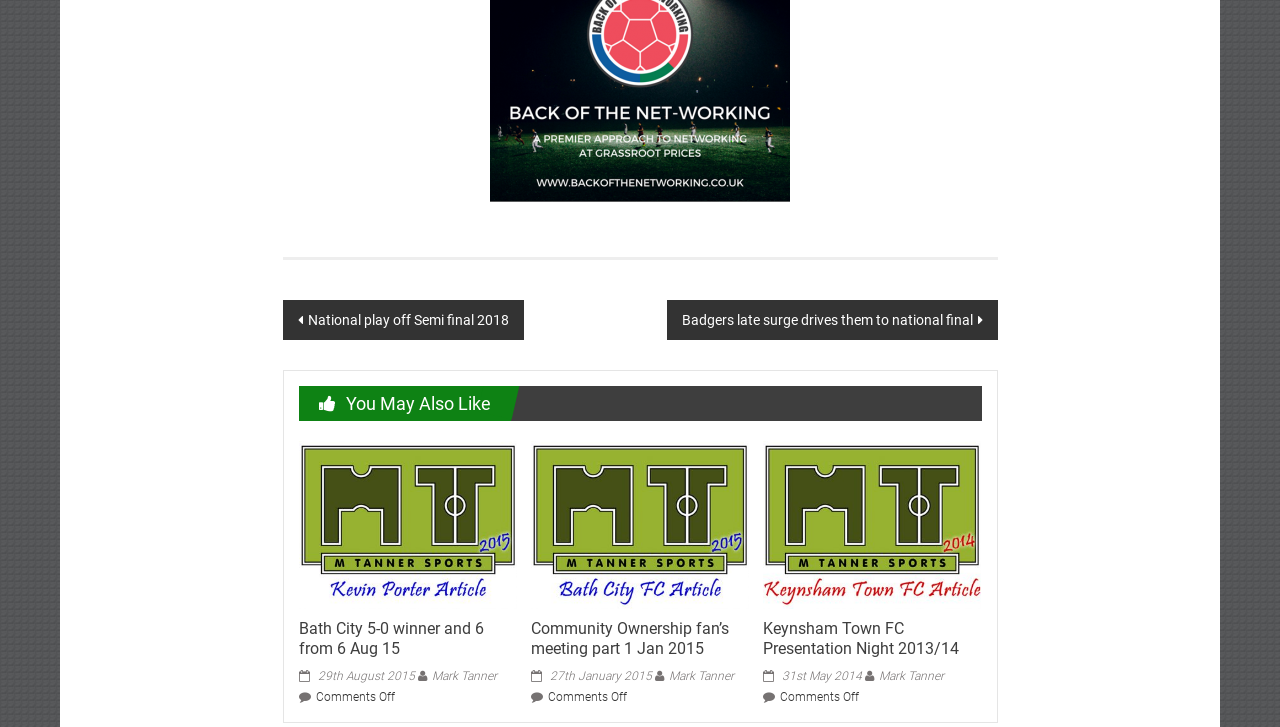Can users comment on the news articles? From the image, respond with a single word or brief phrase.

No